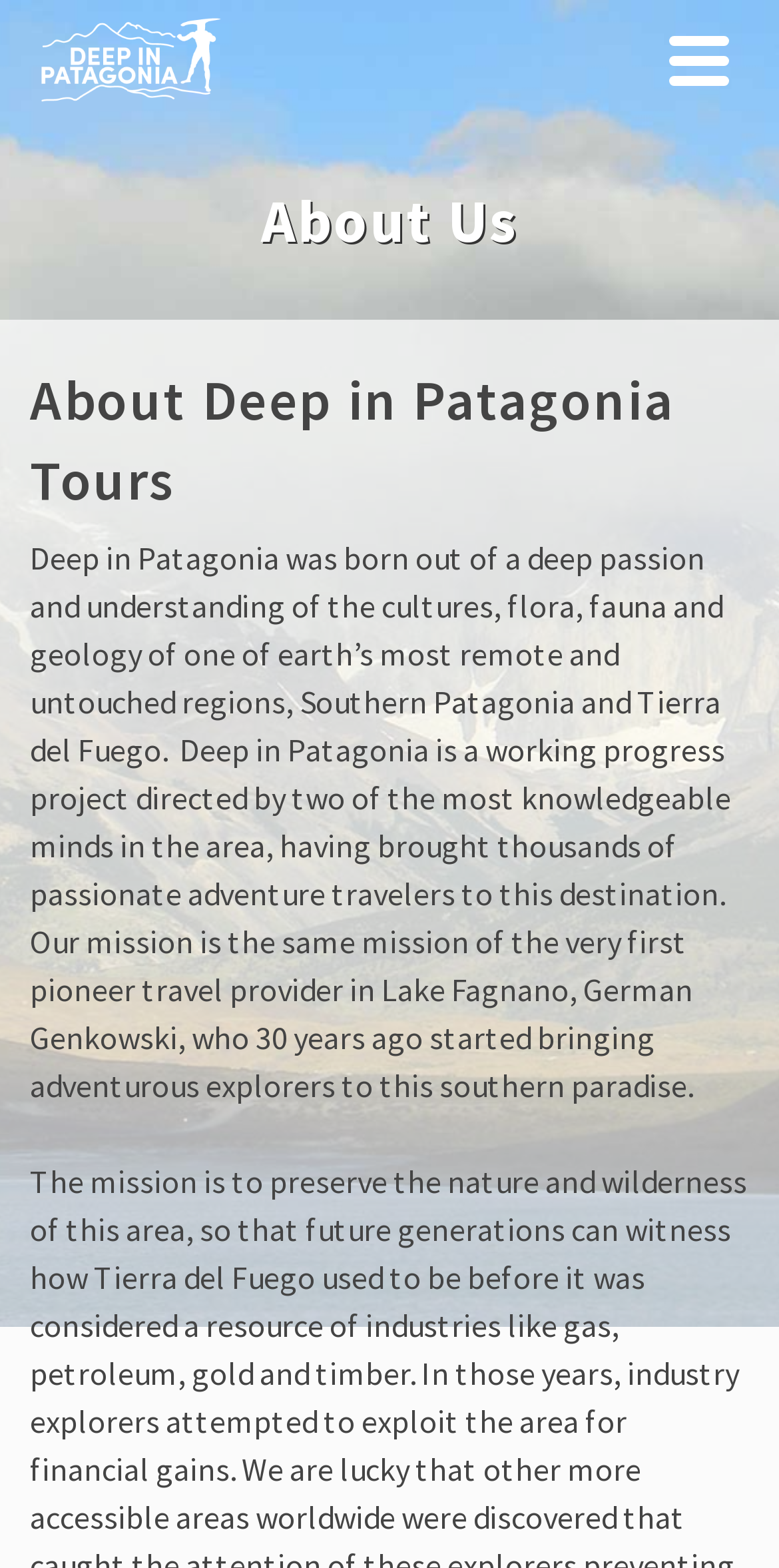Provide a thorough description of the webpage you see.

The webpage is about Deep in Patagonia, a tour company that specializes in Southern Patagonia and Tierra del Fuego. At the top left of the page, there is a link and an image, both labeled "Deep in Patagonia", which likely serve as a logo or branding element. To the right of these elements is a navigation button.

Below the top elements, there is a layout table that spans the width of the page. Within this table, there are two headings: "About Us" and "About Deep in Patagonia Tours". The first heading is positioned above the second one.

Under the headings, there is a block of static text that provides a detailed description of Deep in Patagonia. The text explains that the company was founded out of a passion for the region's cultures, flora, fauna, and geology, and that it is a working progress project directed by two knowledgeable individuals who have brought thousands of adventure travelers to the area. The text also mentions the company's mission, which is inspired by a pioneer travel provider in Lake Fagnano. This block of text takes up a significant portion of the page, spanning from the top to the bottom of the layout table.